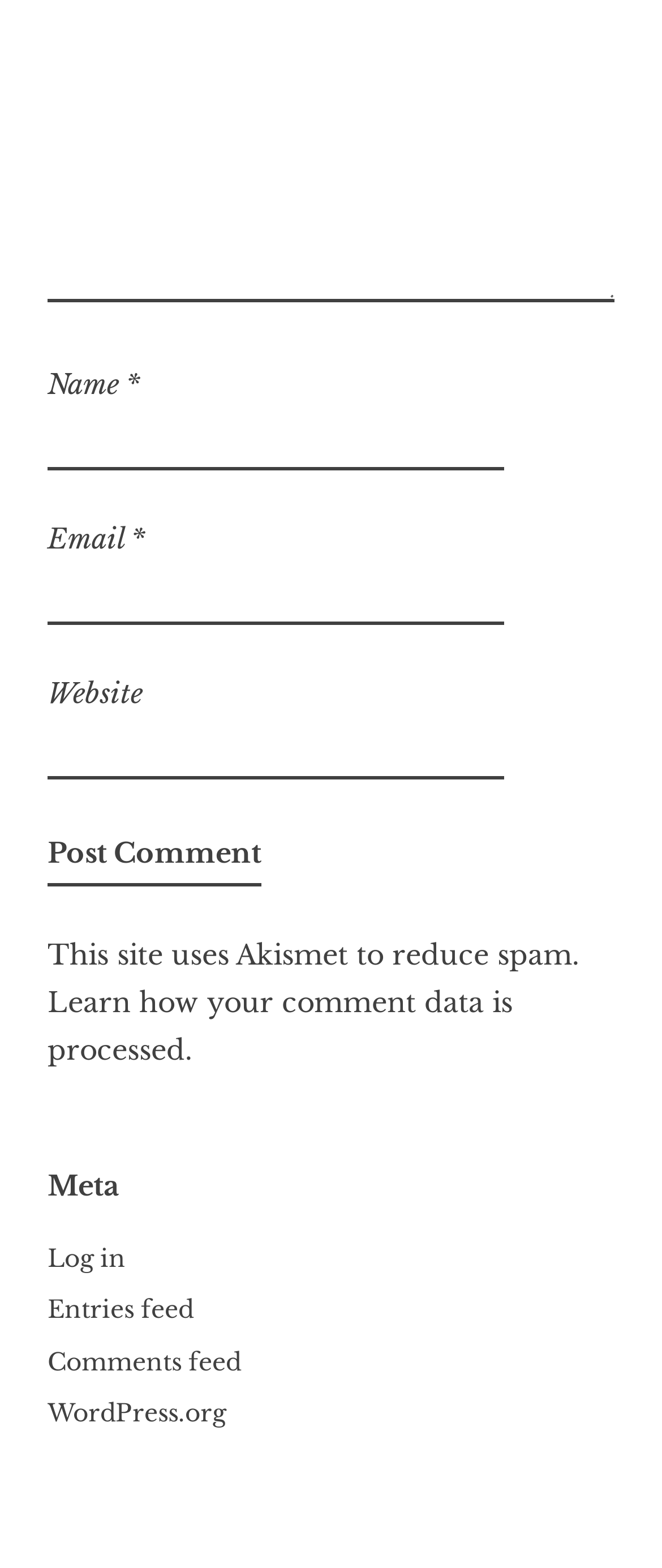Specify the bounding box coordinates for the region that must be clicked to perform the given instruction: "Input your email".

[0.072, 0.358, 0.762, 0.396]